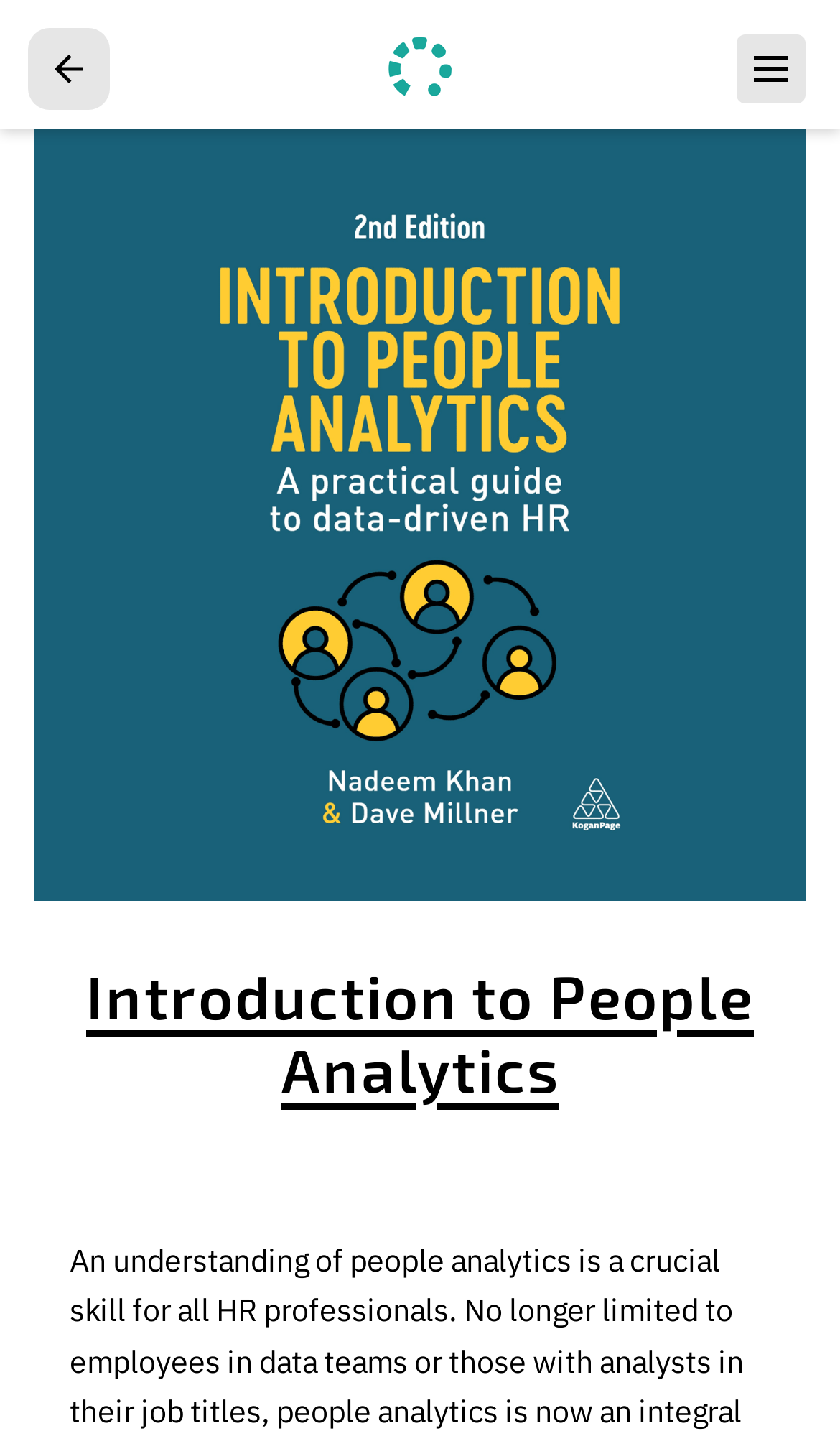Locate the heading on the webpage and return its text.

Introduction to People Analytics